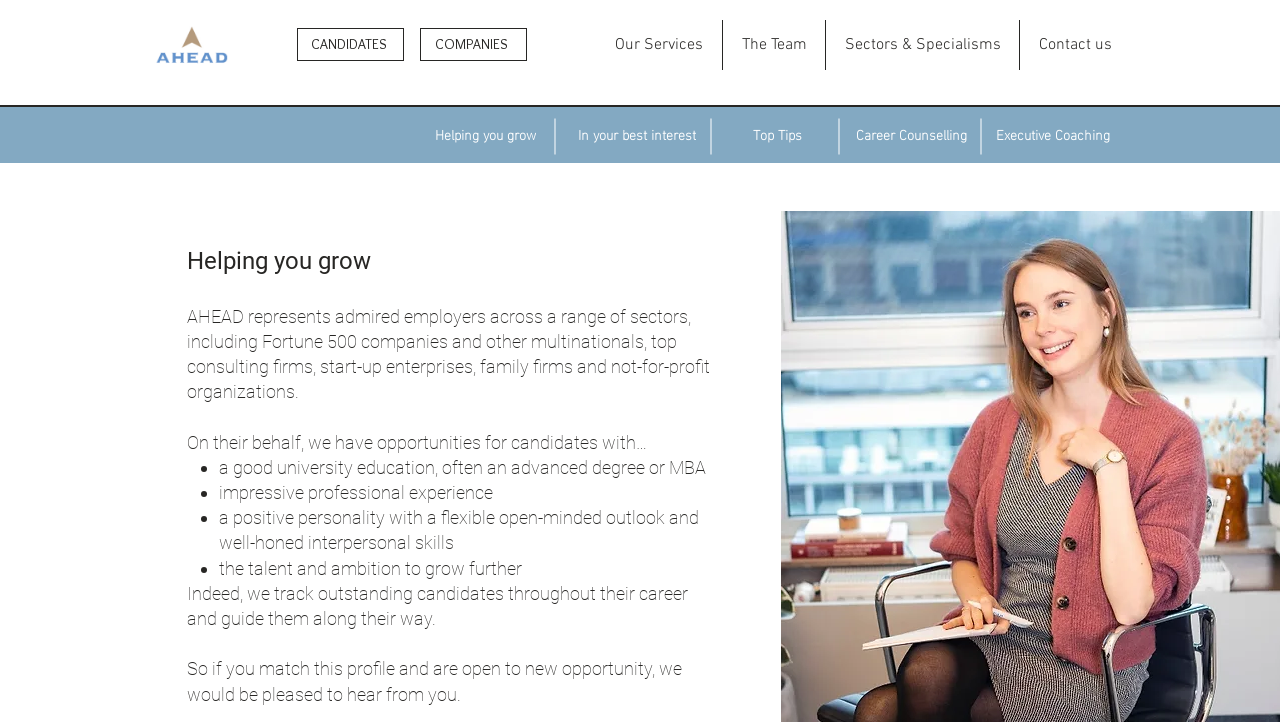Determine the bounding box coordinates of the clickable region to follow the instruction: "Click the 'Contact us' link".

[0.797, 0.028, 0.883, 0.097]